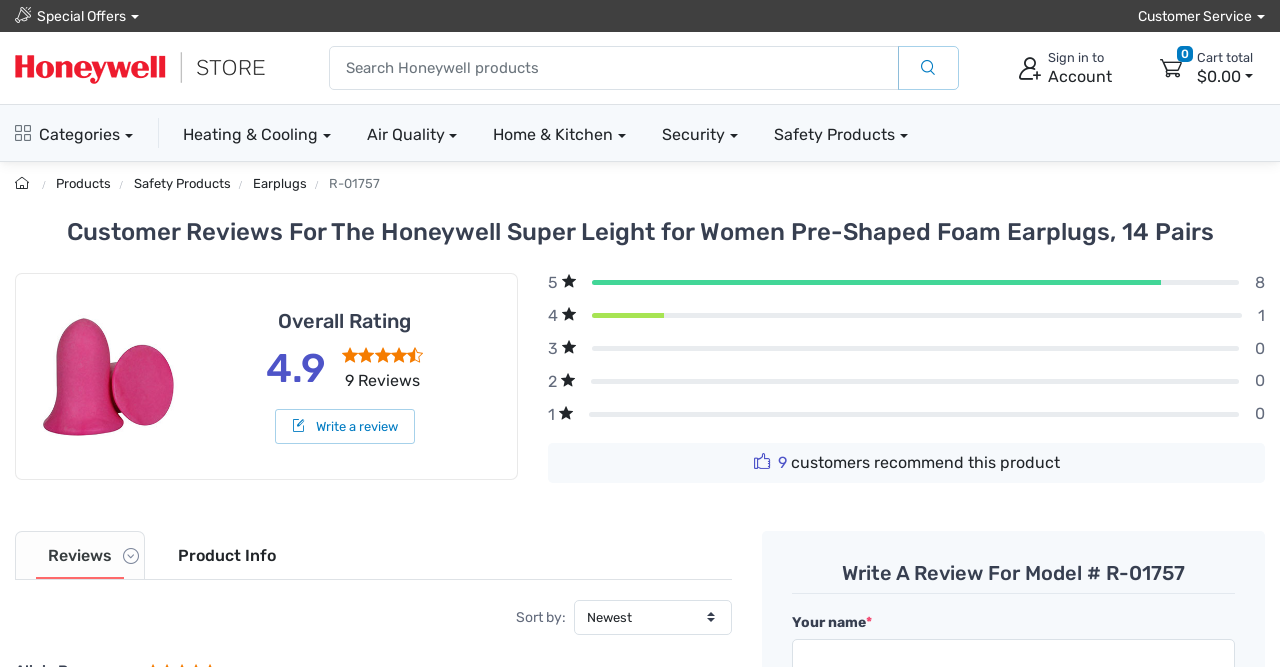Find and specify the bounding box coordinates that correspond to the clickable region for the instruction: "Sort by:".

[0.448, 0.899, 0.572, 0.952]